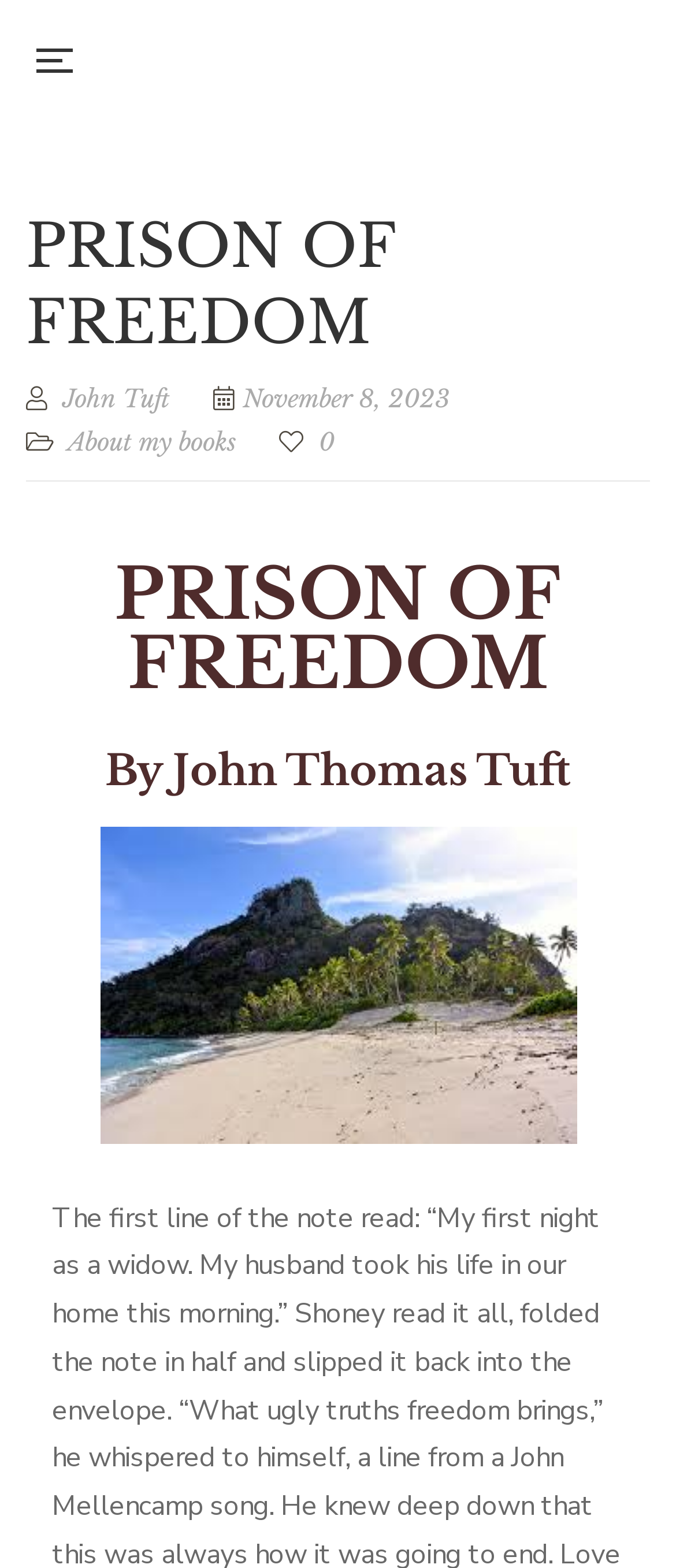What is the title of the book?
Answer the question with a single word or phrase by looking at the picture.

PRISON OF FREEDOM